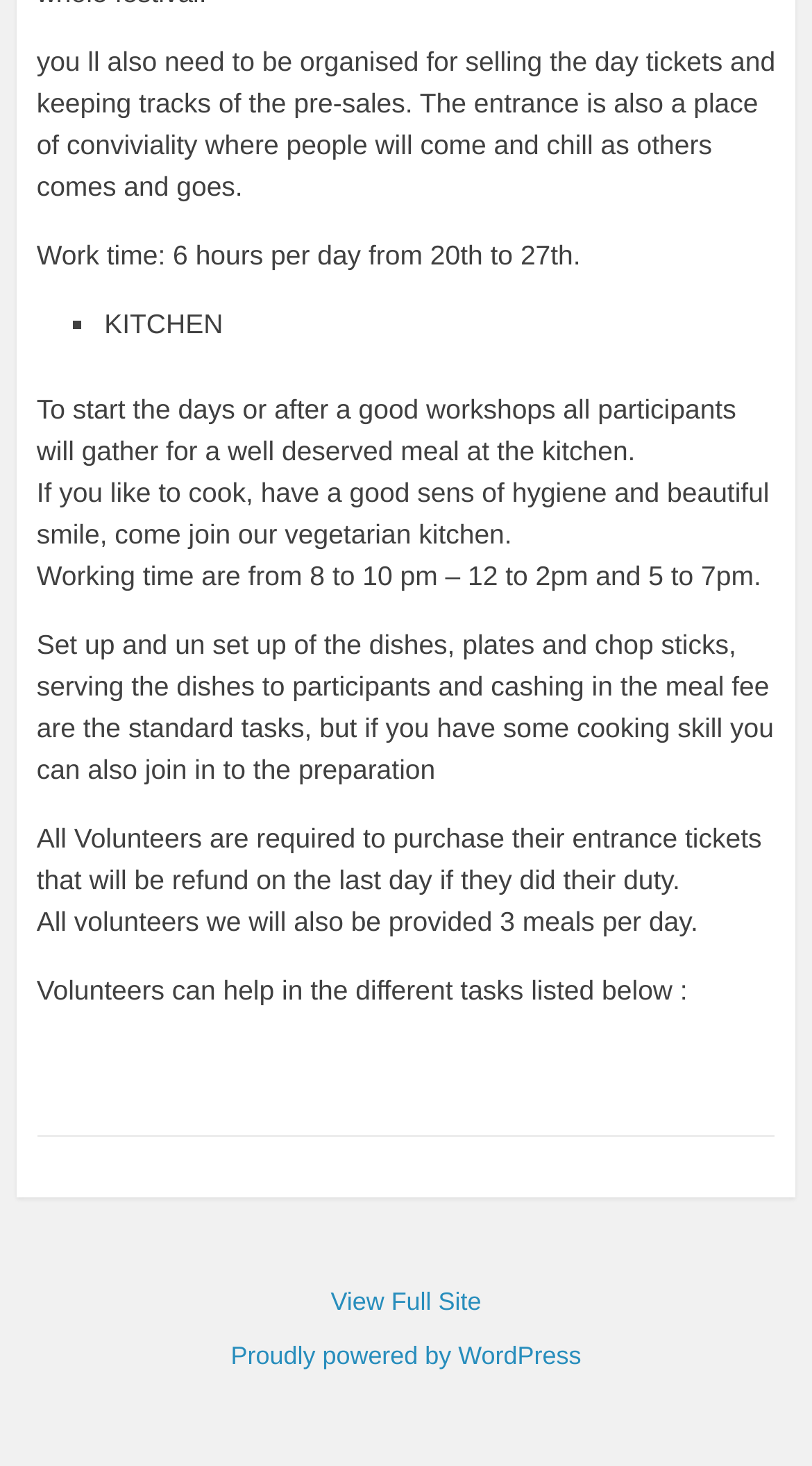Using the provided description: "title="Printer Friendly, PDF & Email"", find the bounding box coordinates of the corresponding UI element. The output should be four float numbers between 0 and 1, in the format [left, top, right, bottom].

[0.076, 0.776, 0.094, 0.798]